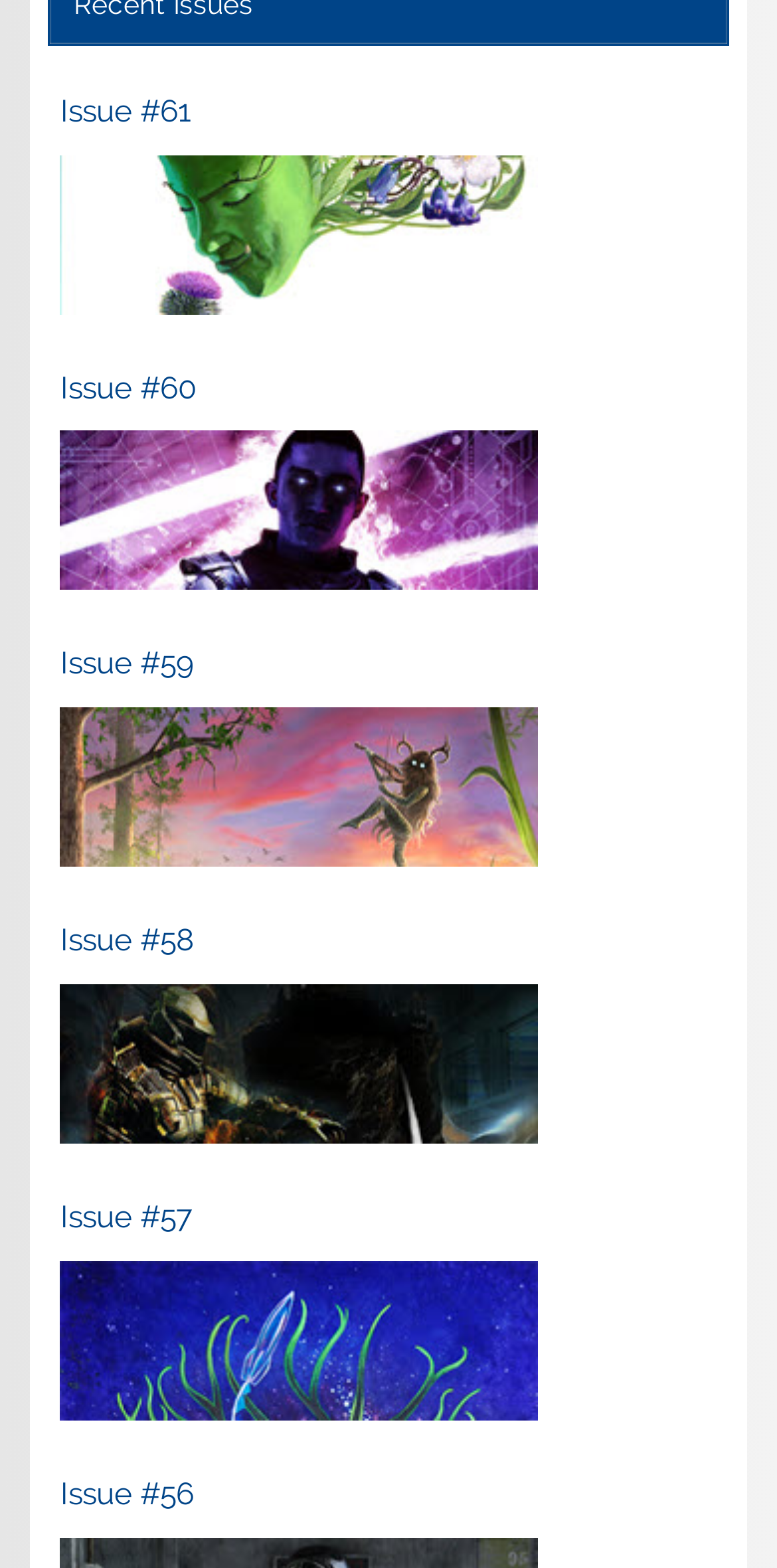For the element described, predict the bounding box coordinates as (top-left x, top-left y, bottom-right x, bottom-right y). All values should be between 0 and 1. Element description: title="Issue #57"

[0.078, 0.804, 0.693, 0.906]